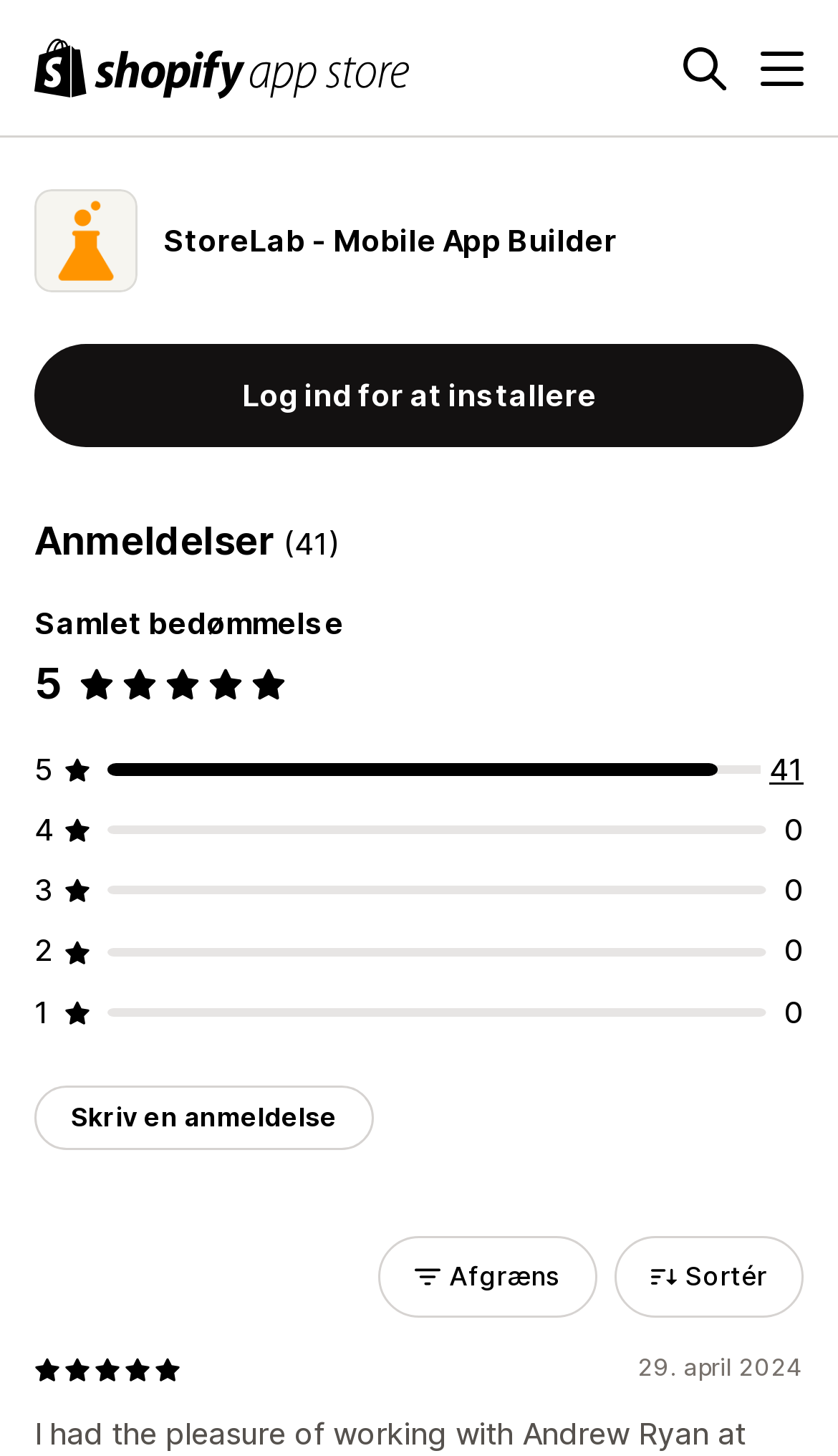Identify the bounding box coordinates of the region that should be clicked to execute the following instruction: "Write a review".

[0.041, 0.746, 0.446, 0.79]